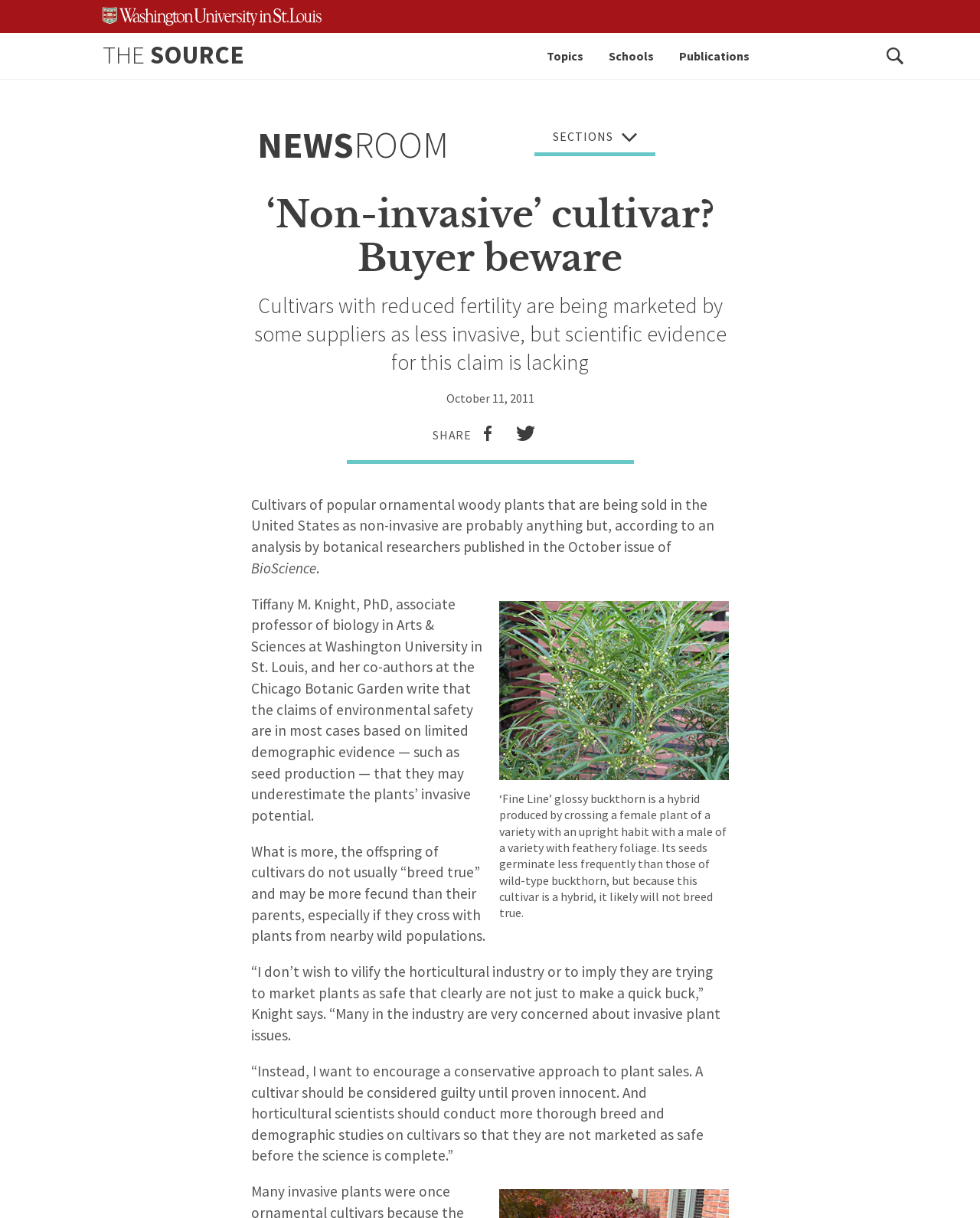Based on the element description THE SOURCE, identify the bounding box of the UI element in the given webpage screenshot. The coordinates should be in the format (top-left x, top-left y, bottom-right x, bottom-right y) and must be between 0 and 1.

[0.105, 0.032, 0.249, 0.058]